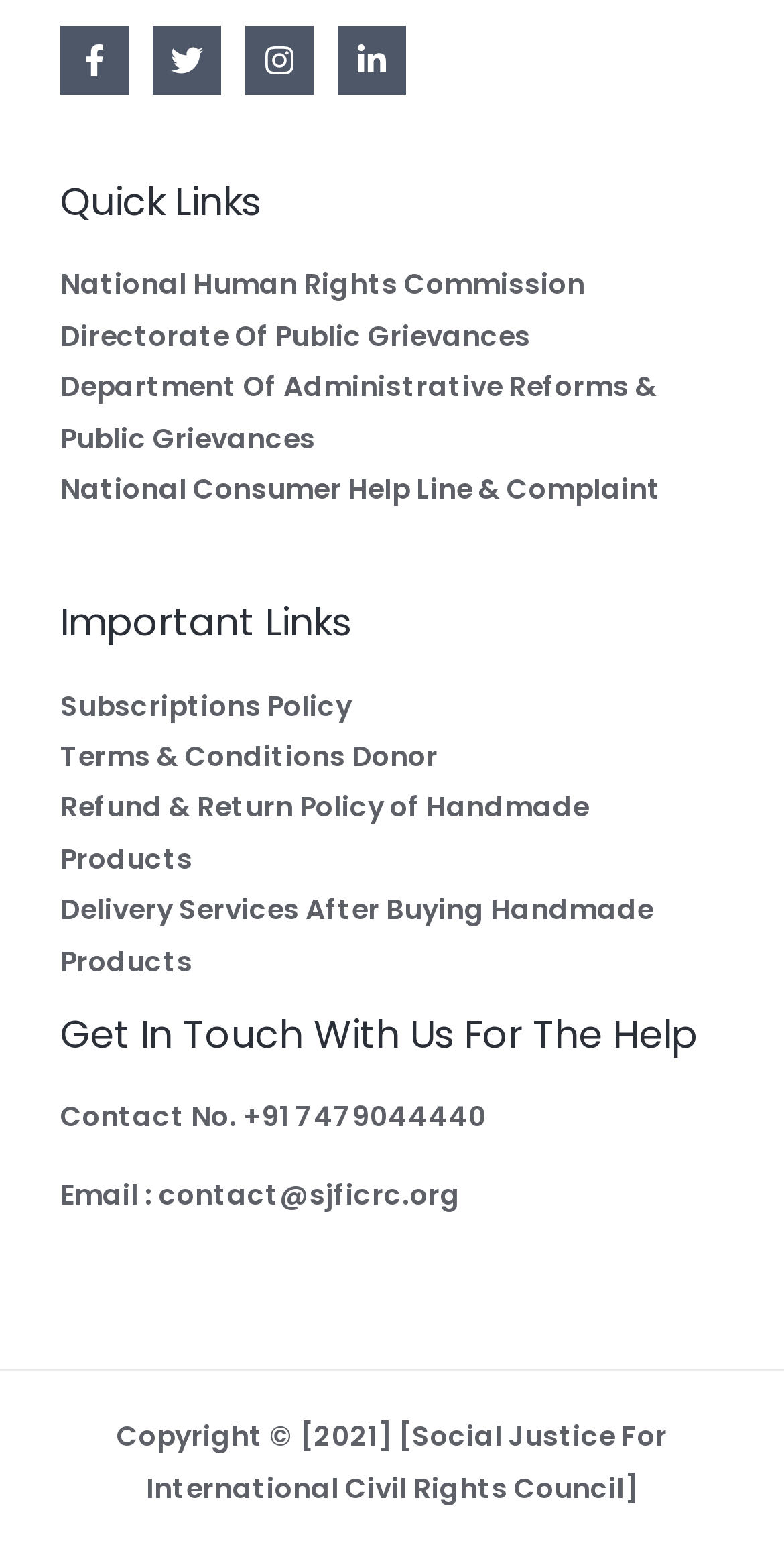Analyze the image and provide a detailed answer to the question: What is the copyright year?

In the footer section, I found a static text element with the content 'Copyright © [2021] [Social Justice For International Civil Rights Council]', which indicates the copyright year.